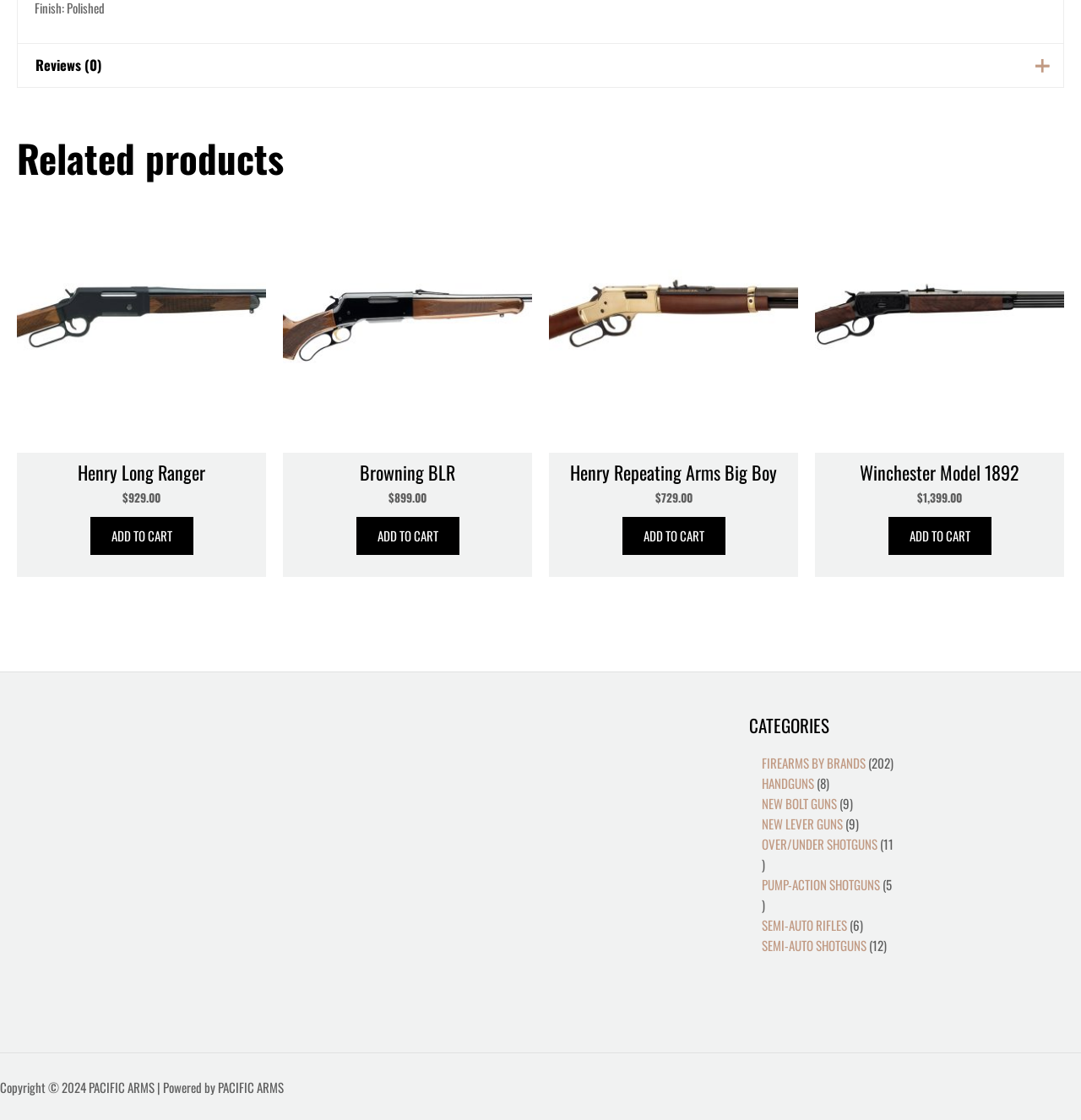Please determine the bounding box coordinates of the element to click on in order to accomplish the following task: "Submit the review". Ensure the coordinates are four float numbers ranging from 0 to 1, i.e., [left, top, right, bottom].

[0.052, 0.405, 0.125, 0.439]